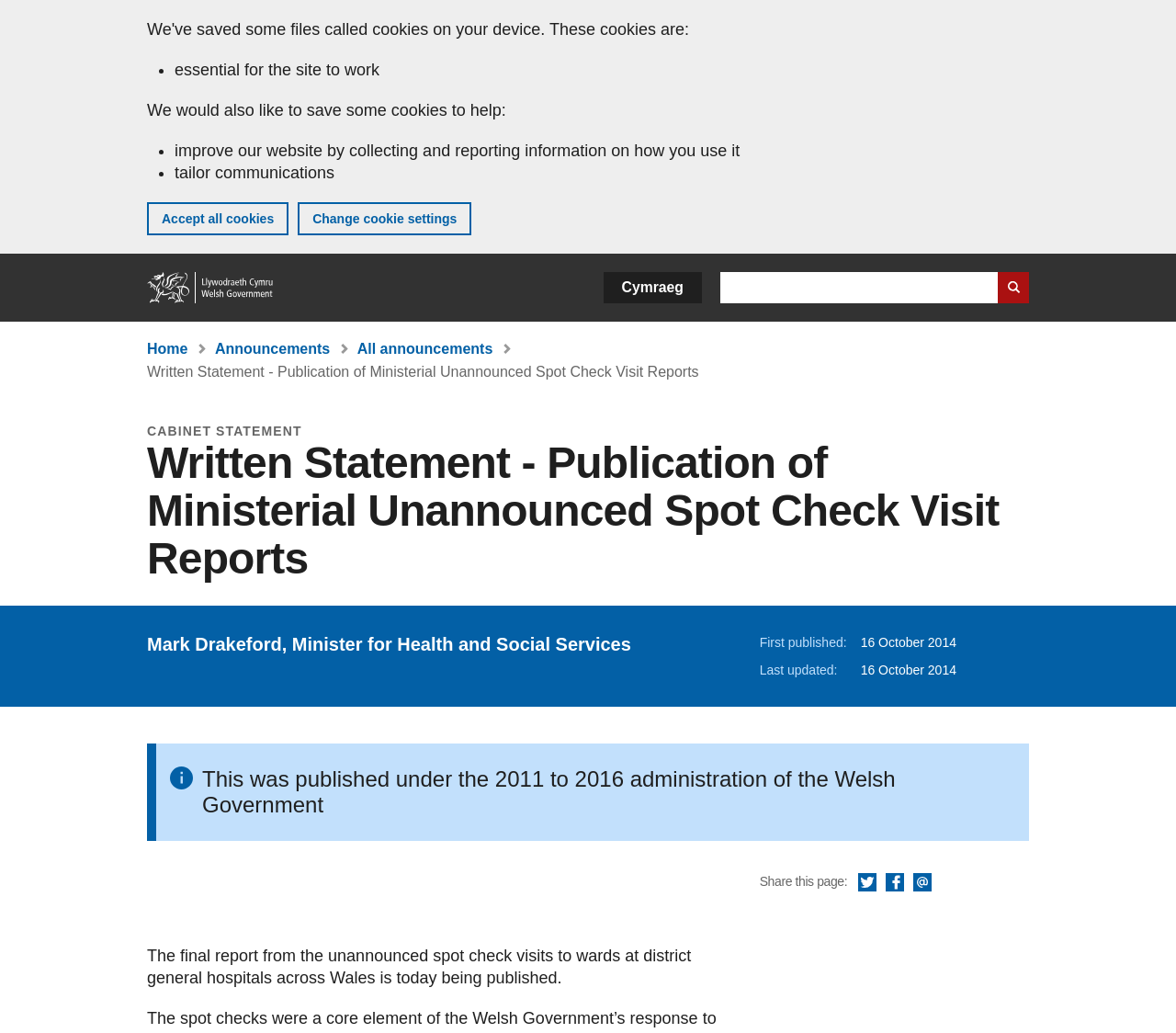Your task is to find and give the main heading text of the webpage.

Written Statement - Publication of Ministerial Unannounced Spot Check Visit Reports